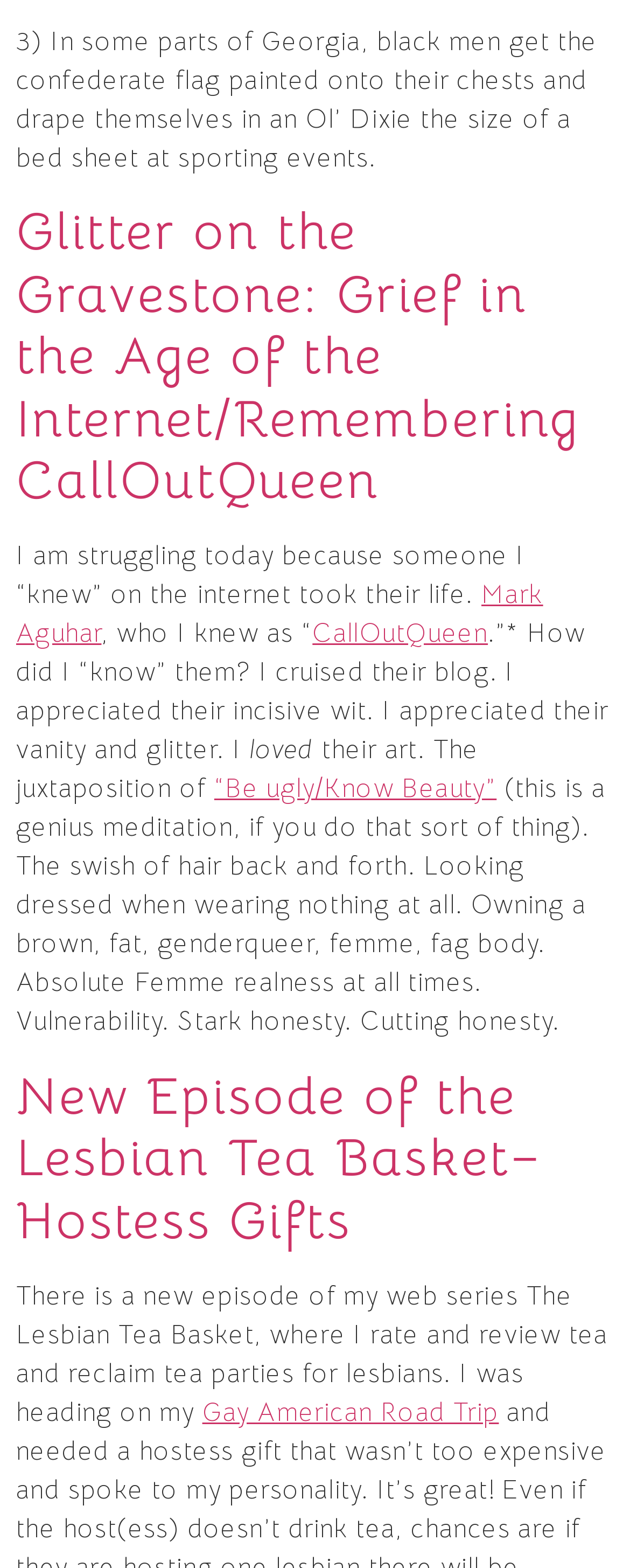Can you give a comprehensive explanation to the question given the content of the image?
What is the name of the blogger mentioned in the article?

I found the name of the blogger by looking at the link element with the text 'Mark Aguhar' which is a child element of the article element.